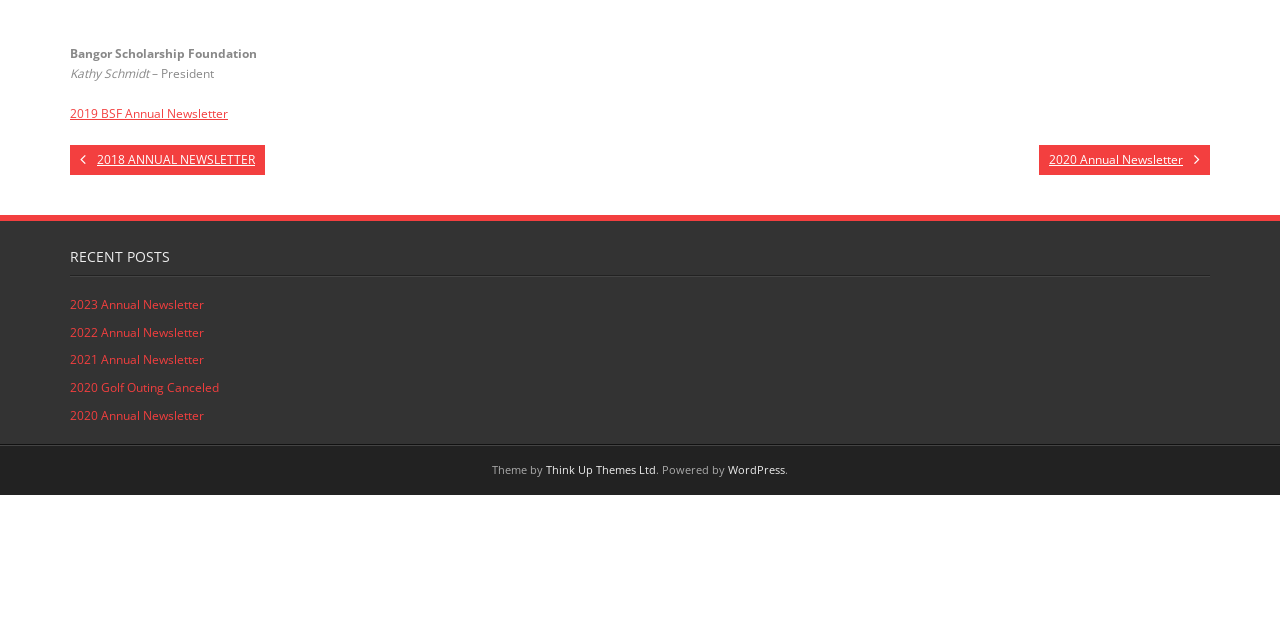Extract the bounding box coordinates for the HTML element that matches this description: "2020 Golf Outing Canceled". The coordinates should be four float numbers between 0 and 1, i.e., [left, top, right, bottom].

[0.055, 0.587, 0.171, 0.624]